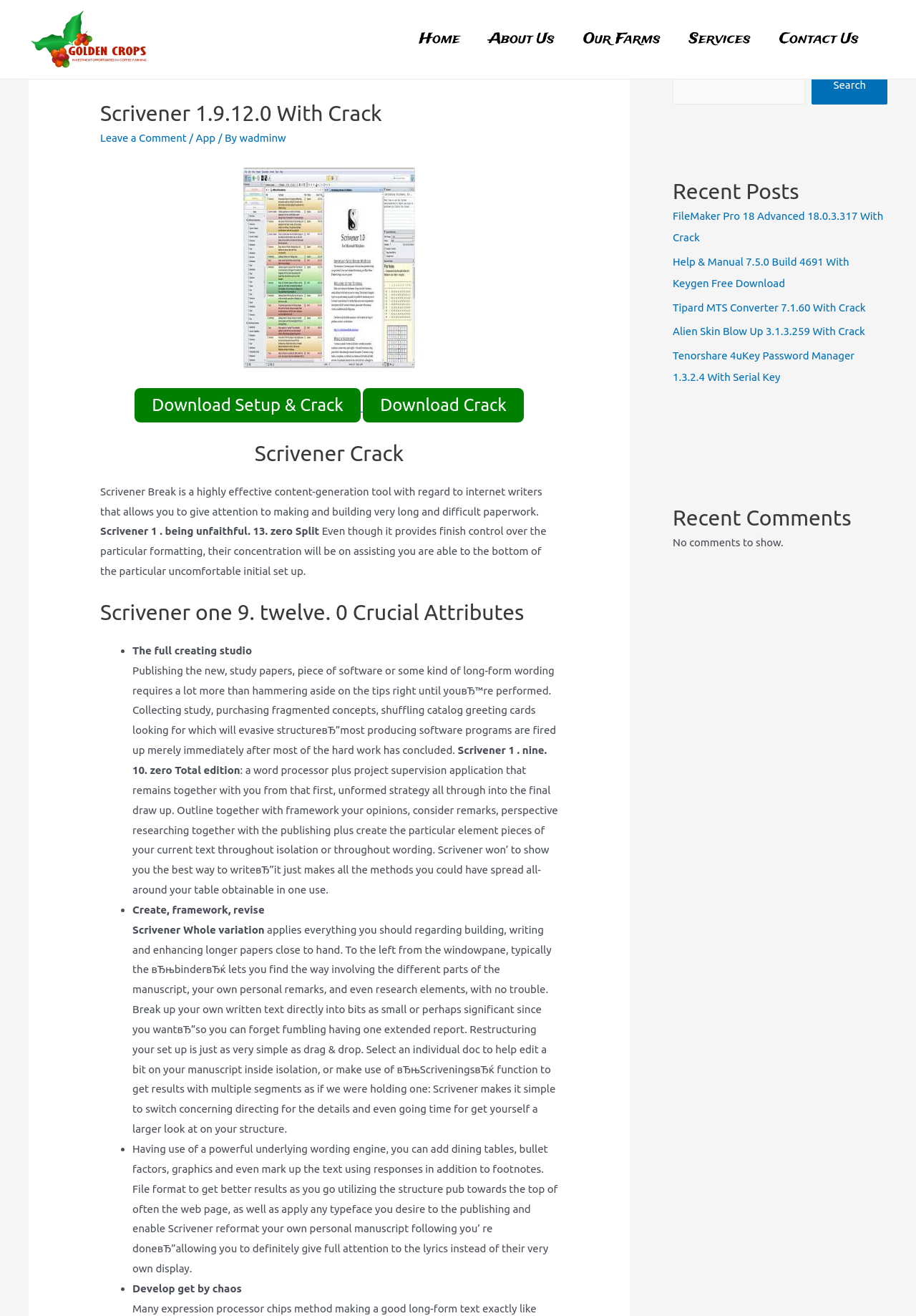Please provide a one-word or phrase answer to the question: 
What type of content is listed under 'Recent Posts'?

Software with crack or keygen